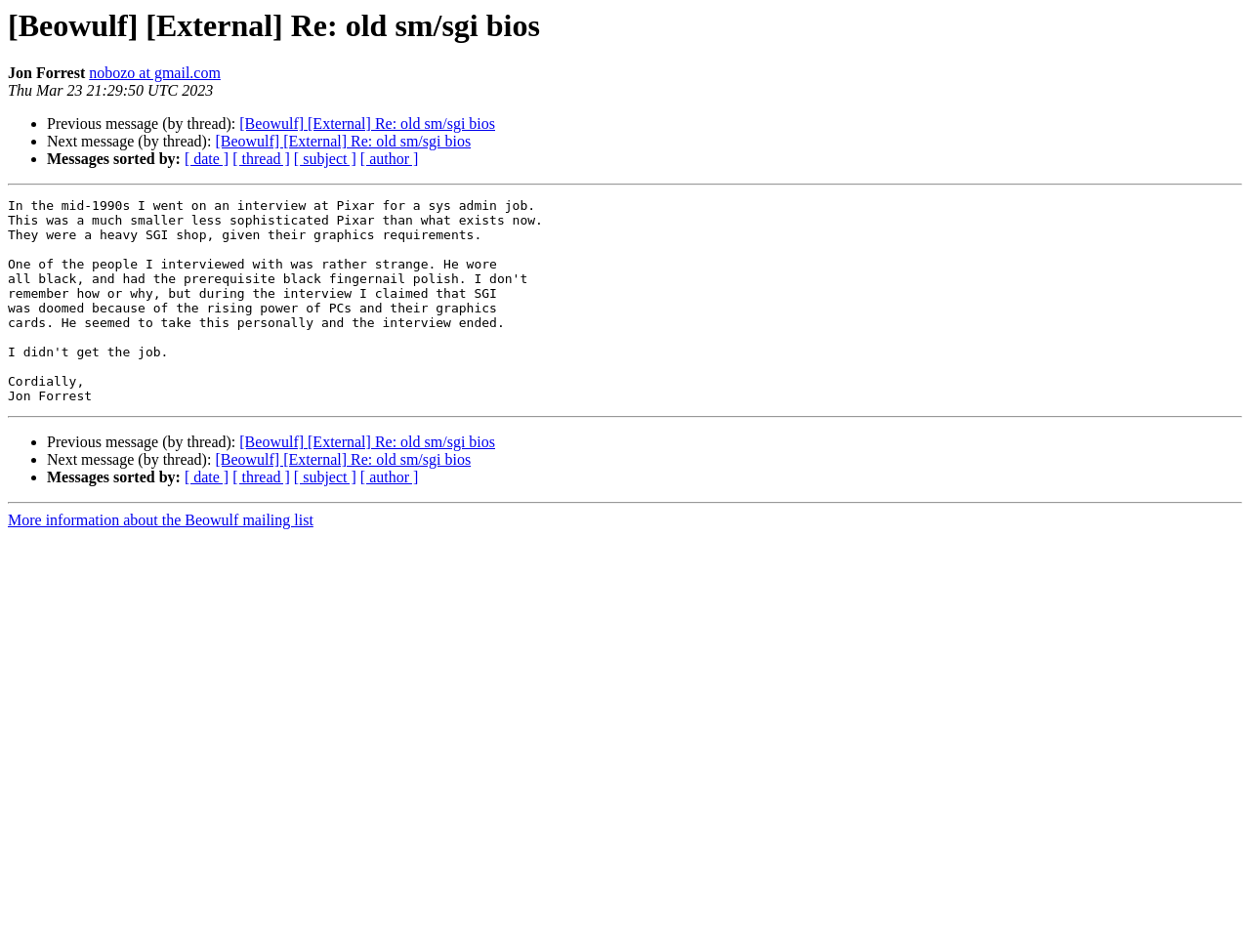What is the purpose of the link at the bottom of the page?
Refer to the screenshot and answer in one word or phrase.

More information about the Beowulf mailing list